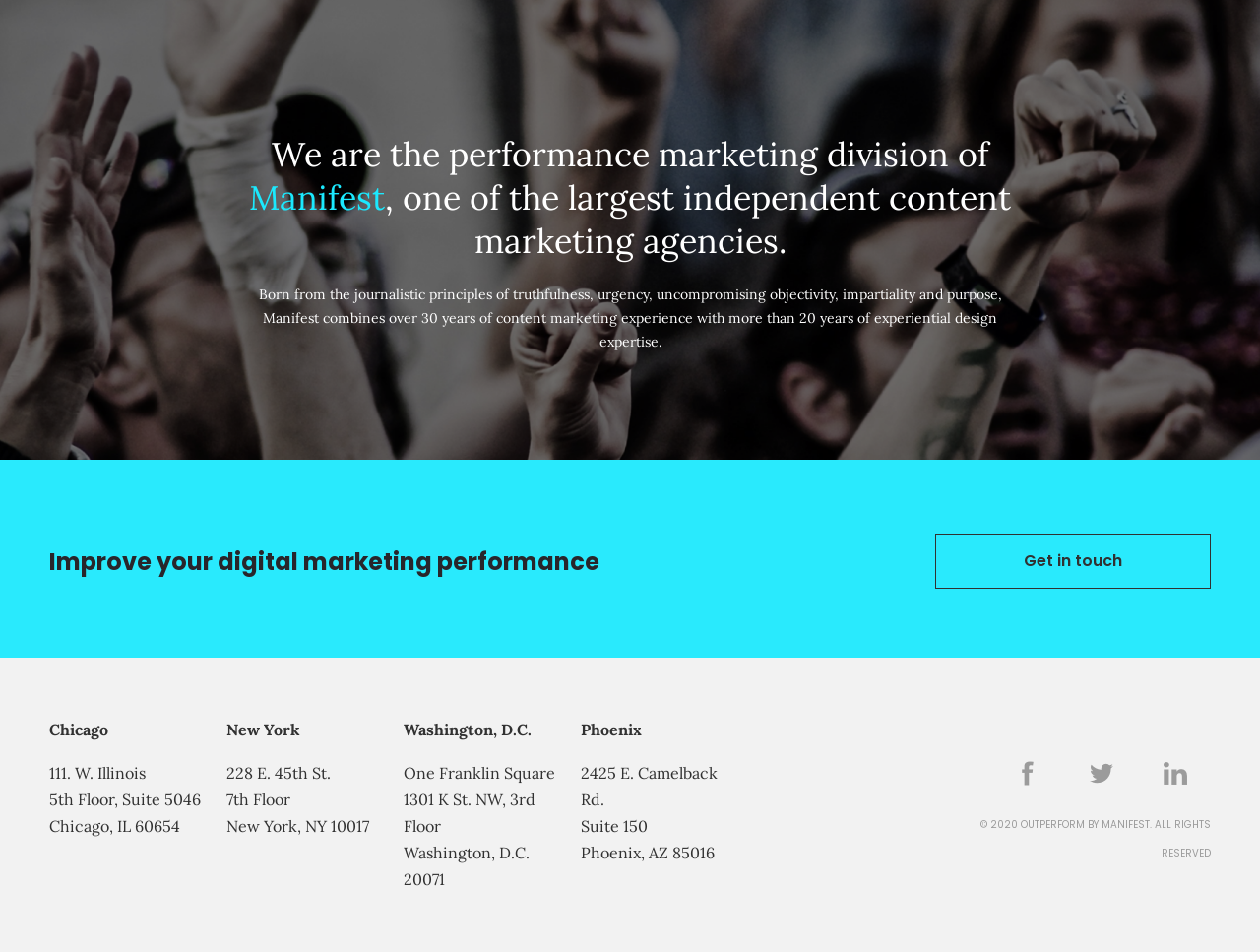Use one word or a short phrase to answer the question provided: 
What is the purpose of the company?

Improve digital marketing performance